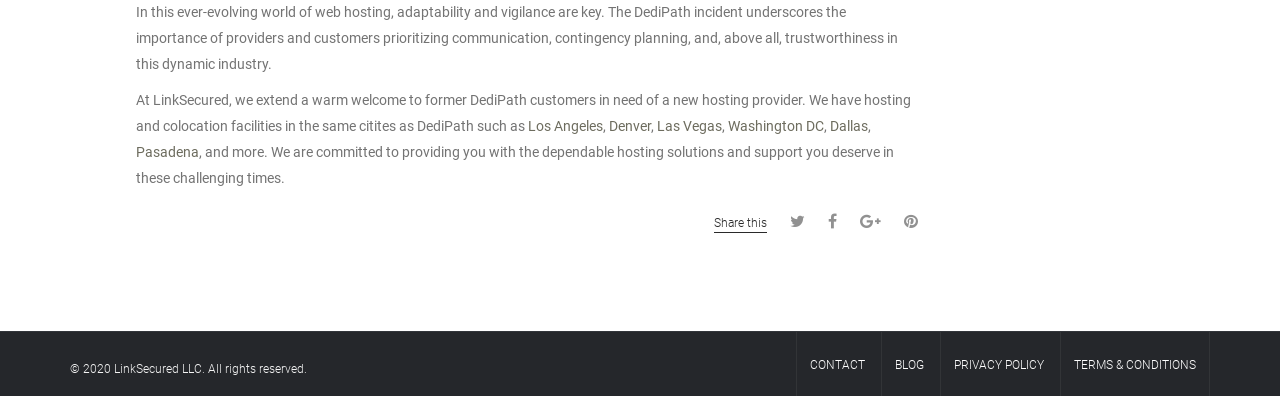Please locate the bounding box coordinates for the element that should be clicked to achieve the following instruction: "Read the blog". Ensure the coordinates are given as four float numbers between 0 and 1, i.e., [left, top, right, bottom].

[0.699, 0.904, 0.722, 0.939]